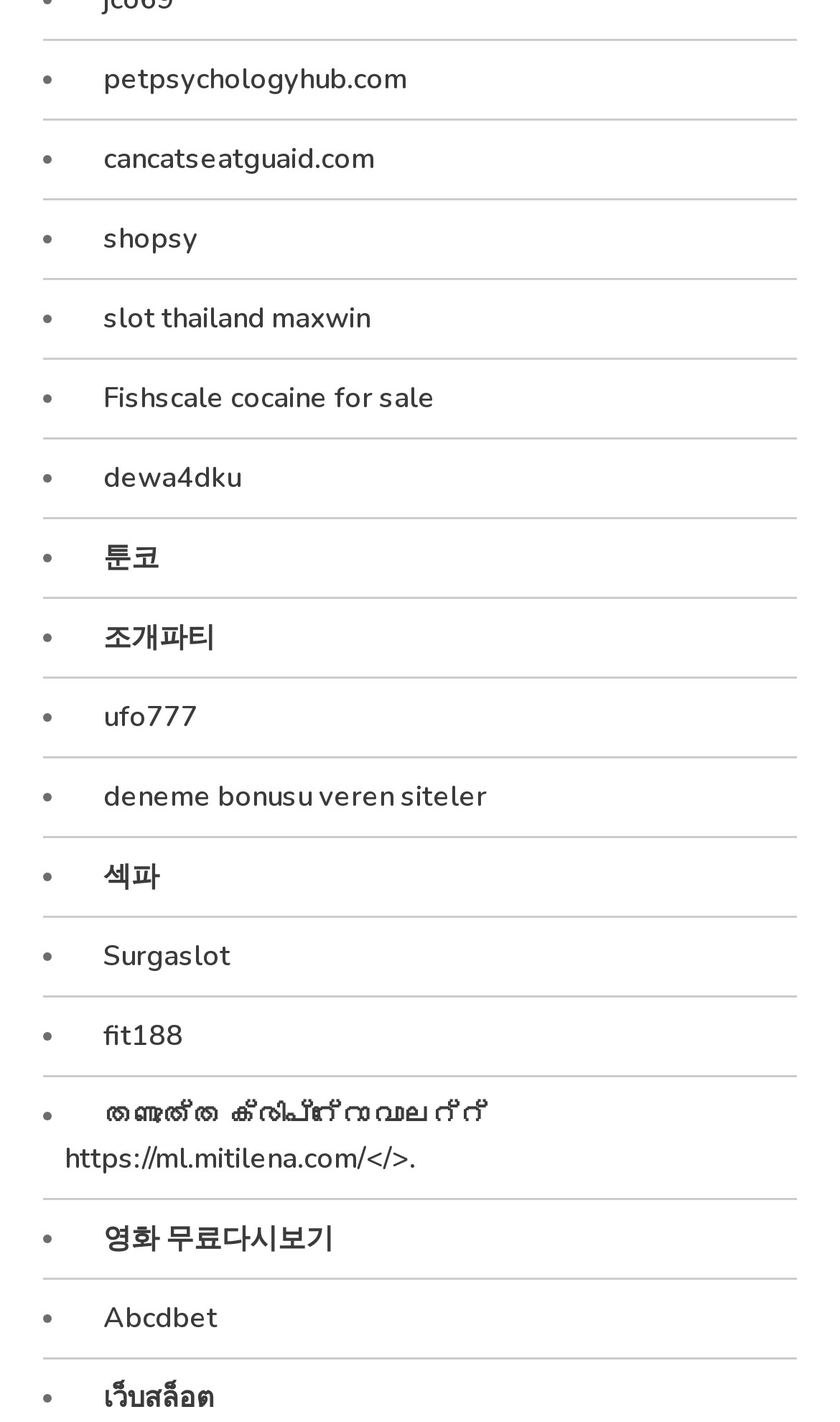Please give the bounding box coordinates of the area that should be clicked to fulfill the following instruction: "Like a post". The coordinates should be in the format of four float numbers from 0 to 1, i.e., [left, top, right, bottom].

None